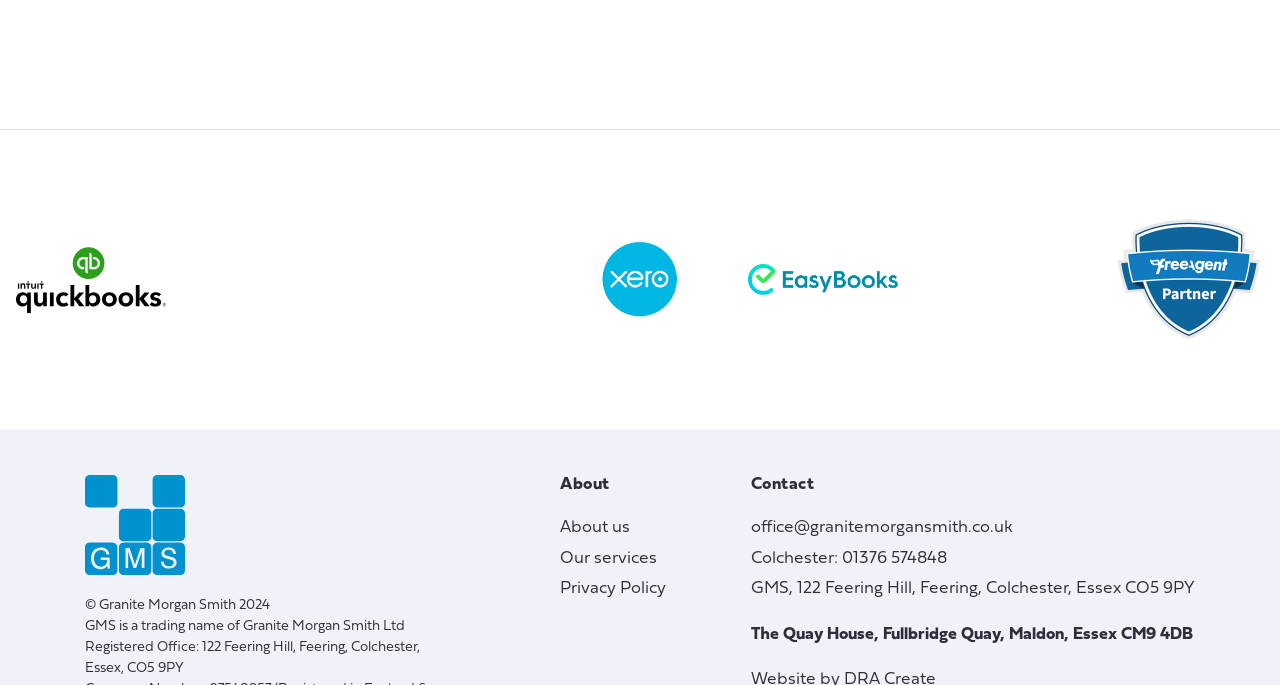Please find the bounding box coordinates of the section that needs to be clicked to achieve this instruction: "Get directions to Colchester office".

[0.587, 0.802, 0.74, 0.827]